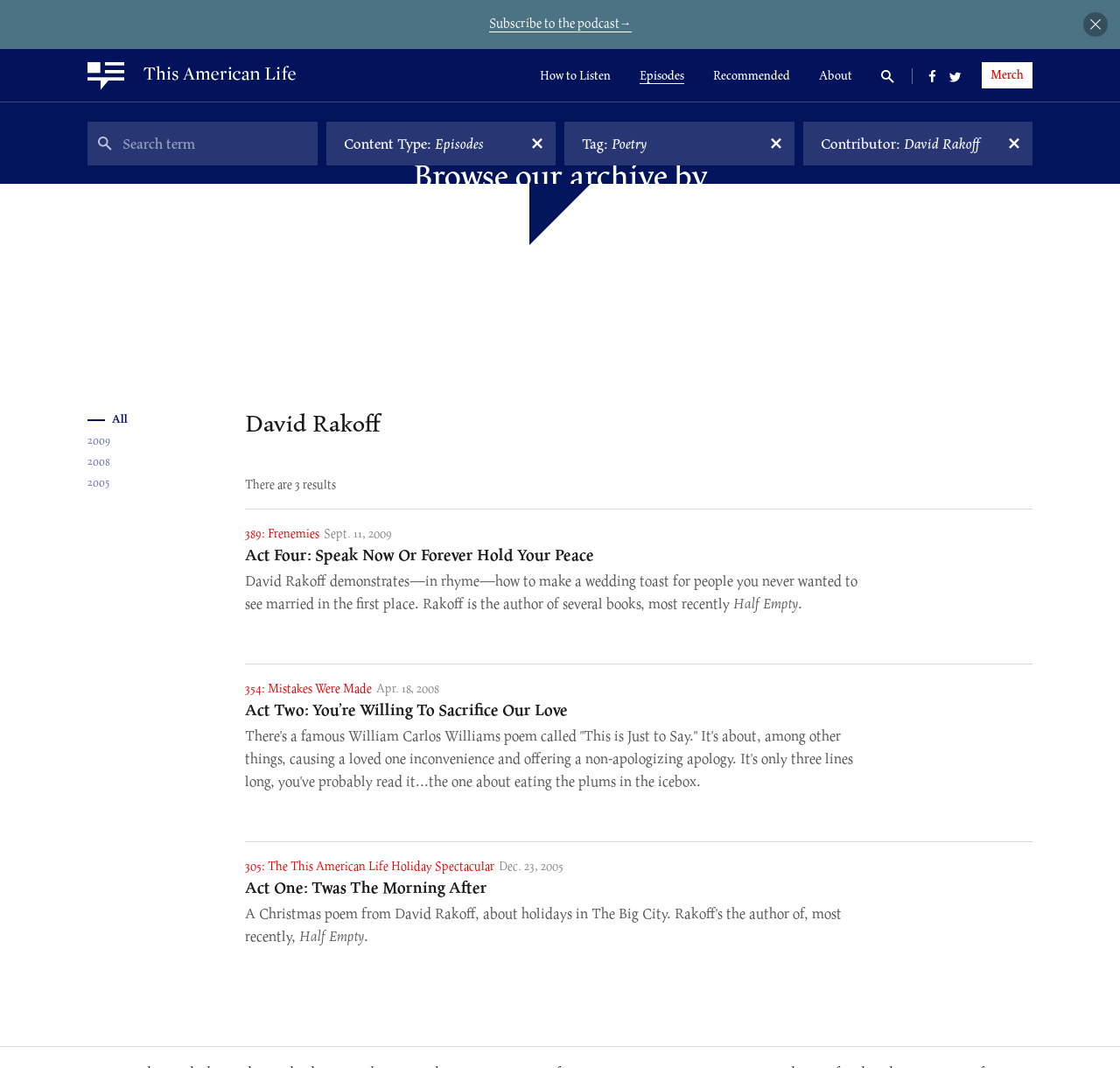Please identify the bounding box coordinates of the area that needs to be clicked to fulfill the following instruction: "Subscribe to the podcast."

[0.436, 0.015, 0.564, 0.03]